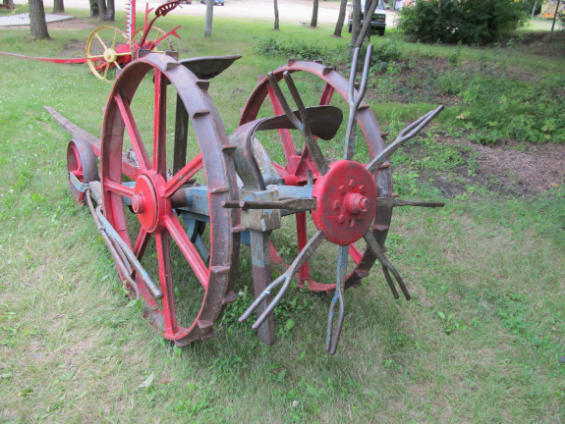Answer in one word or a short phrase: 
What type of vegetables was the machine designed to harvest?

Root vegetables